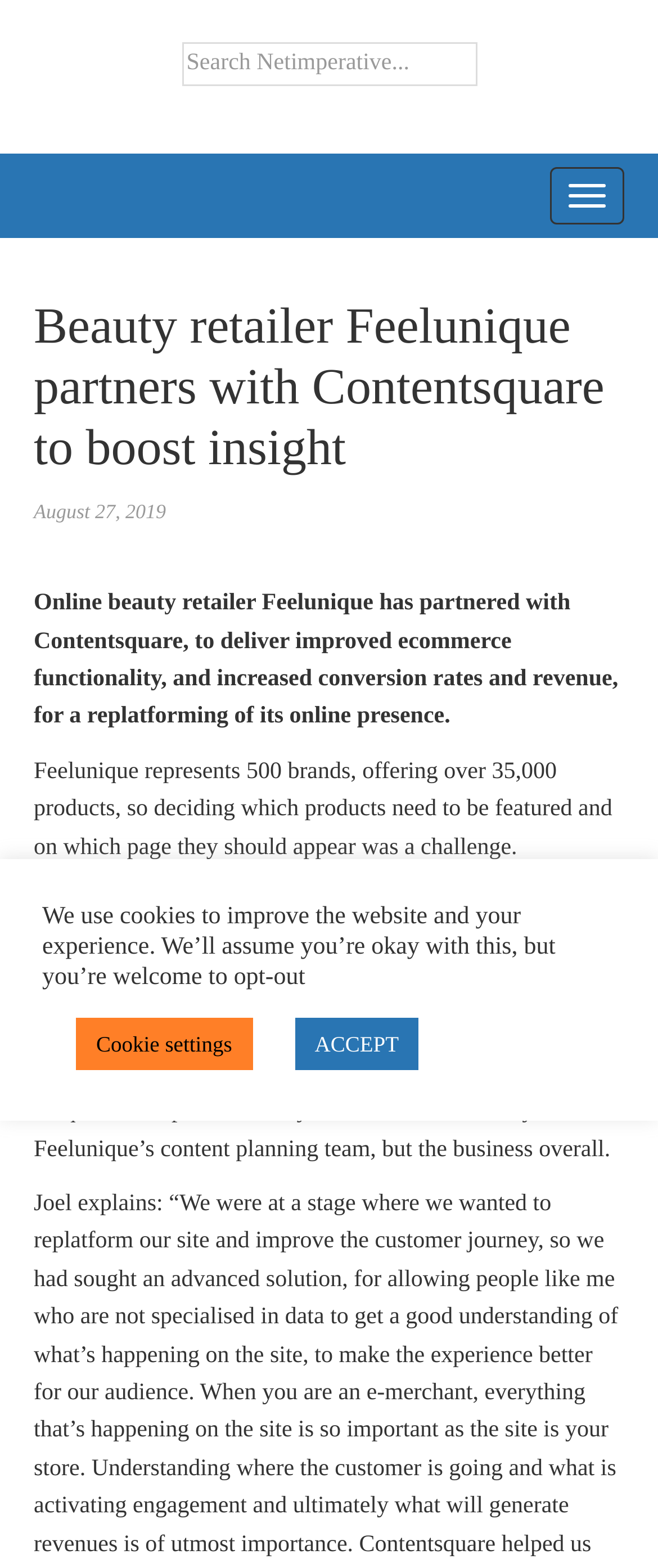Who is the CEO of Feelunique?
Answer the question based on the image using a single word or a brief phrase.

Joel Palix